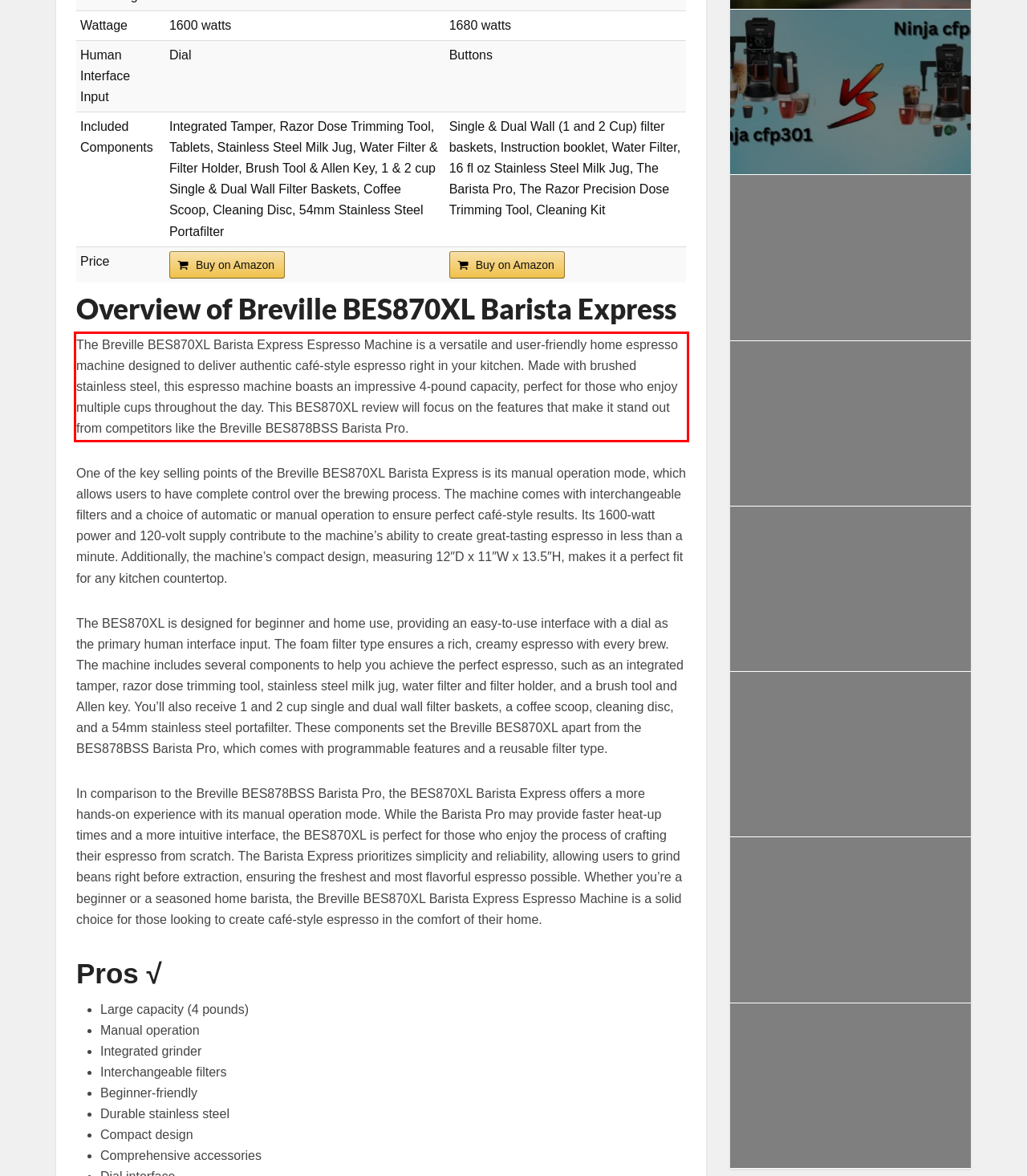From the provided screenshot, extract the text content that is enclosed within the red bounding box.

The Breville BES870XL Barista Express Espresso Machine is a versatile and user-friendly home espresso machine designed to deliver authentic café-style espresso right in your kitchen. Made with brushed stainless steel, this espresso machine boasts an impressive 4-pound capacity, perfect for those who enjoy multiple cups throughout the day. This BES870XL review will focus on the features that make it stand out from competitors like the Breville BES878BSS Barista Pro.